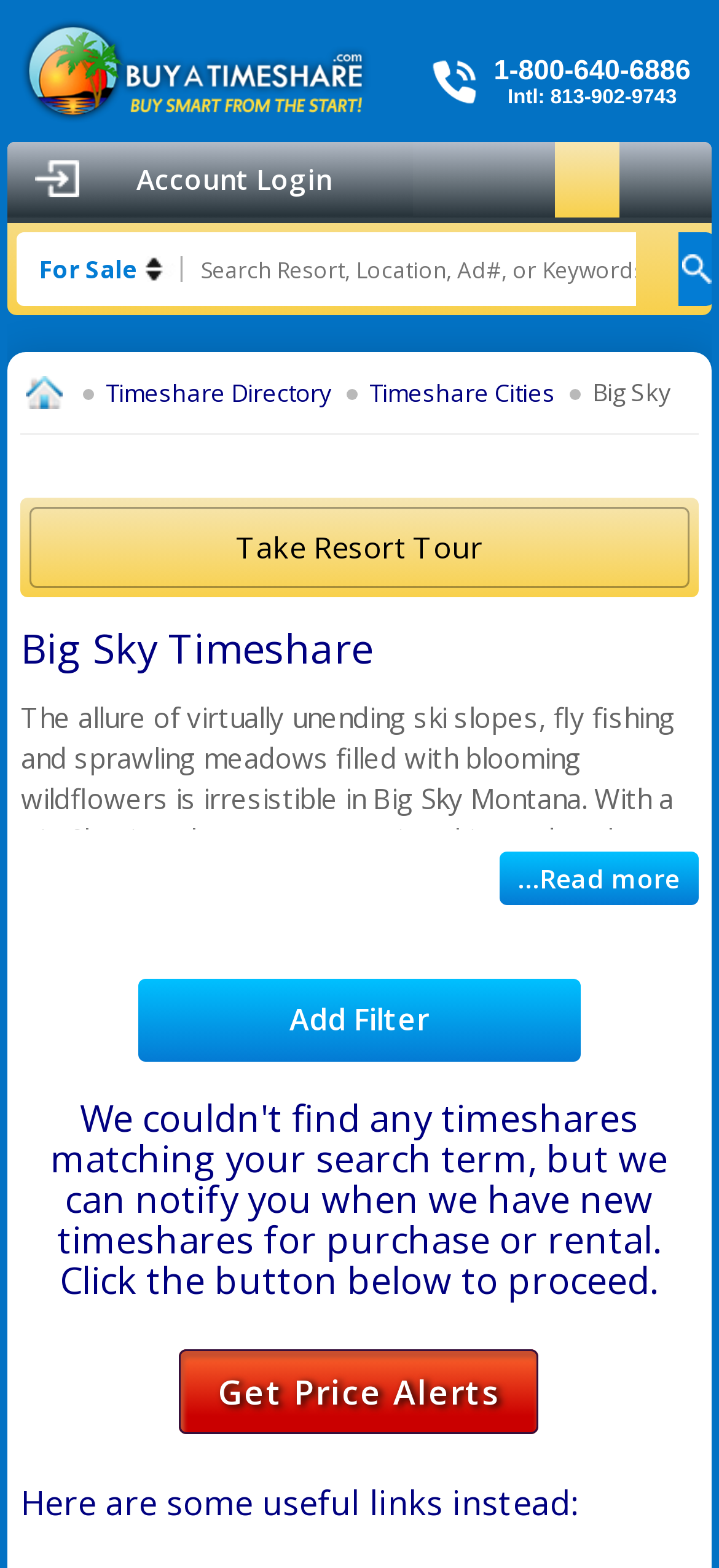Identify the bounding box coordinates of the area that should be clicked in order to complete the given instruction: "Search for a timeshare". The bounding box coordinates should be four float numbers between 0 and 1, i.e., [left, top, right, bottom].

[0.254, 0.148, 0.91, 0.192]